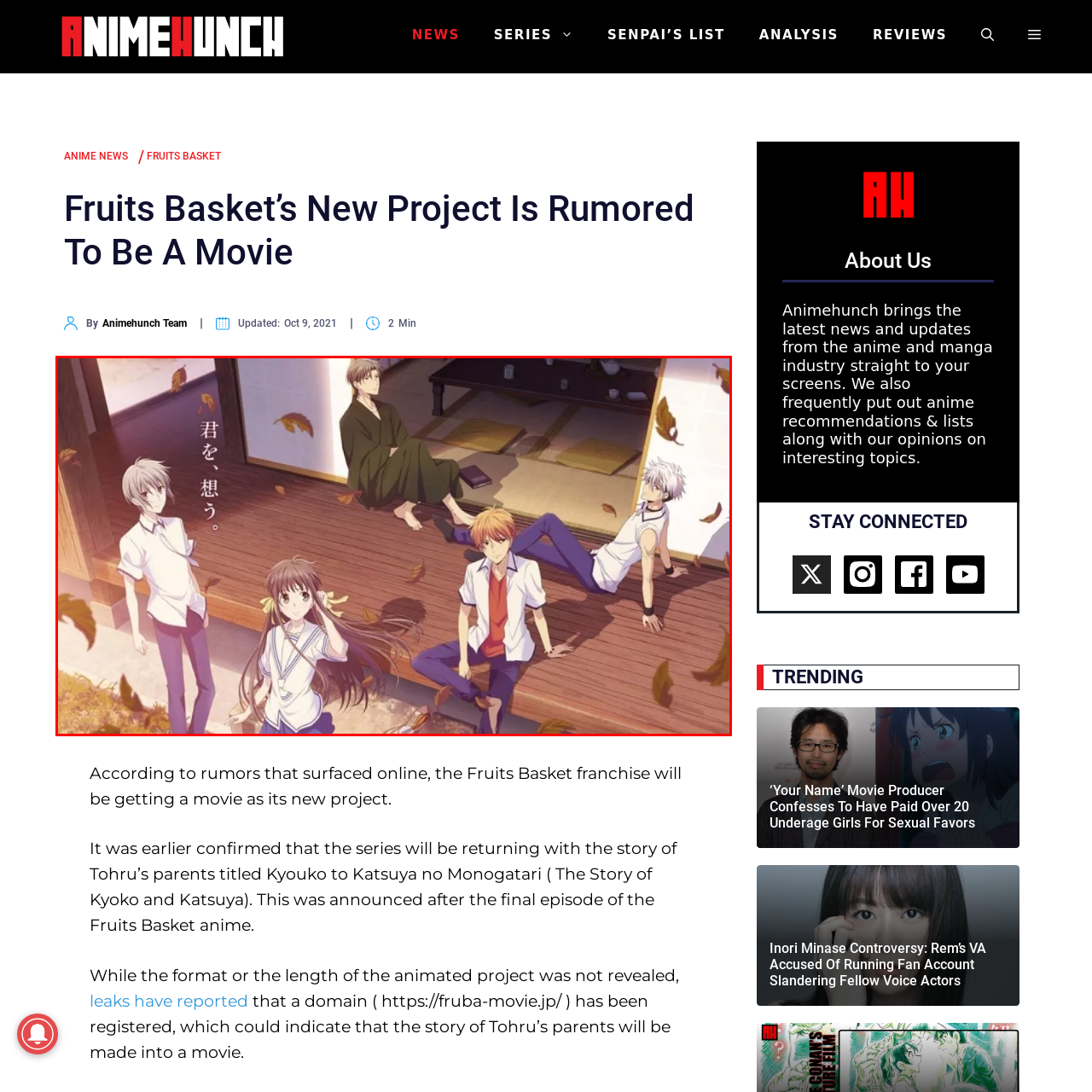What is the translation of the text overlaying the image?
Please examine the image within the red bounding box and provide your answer using just one word or phrase.

I think of you